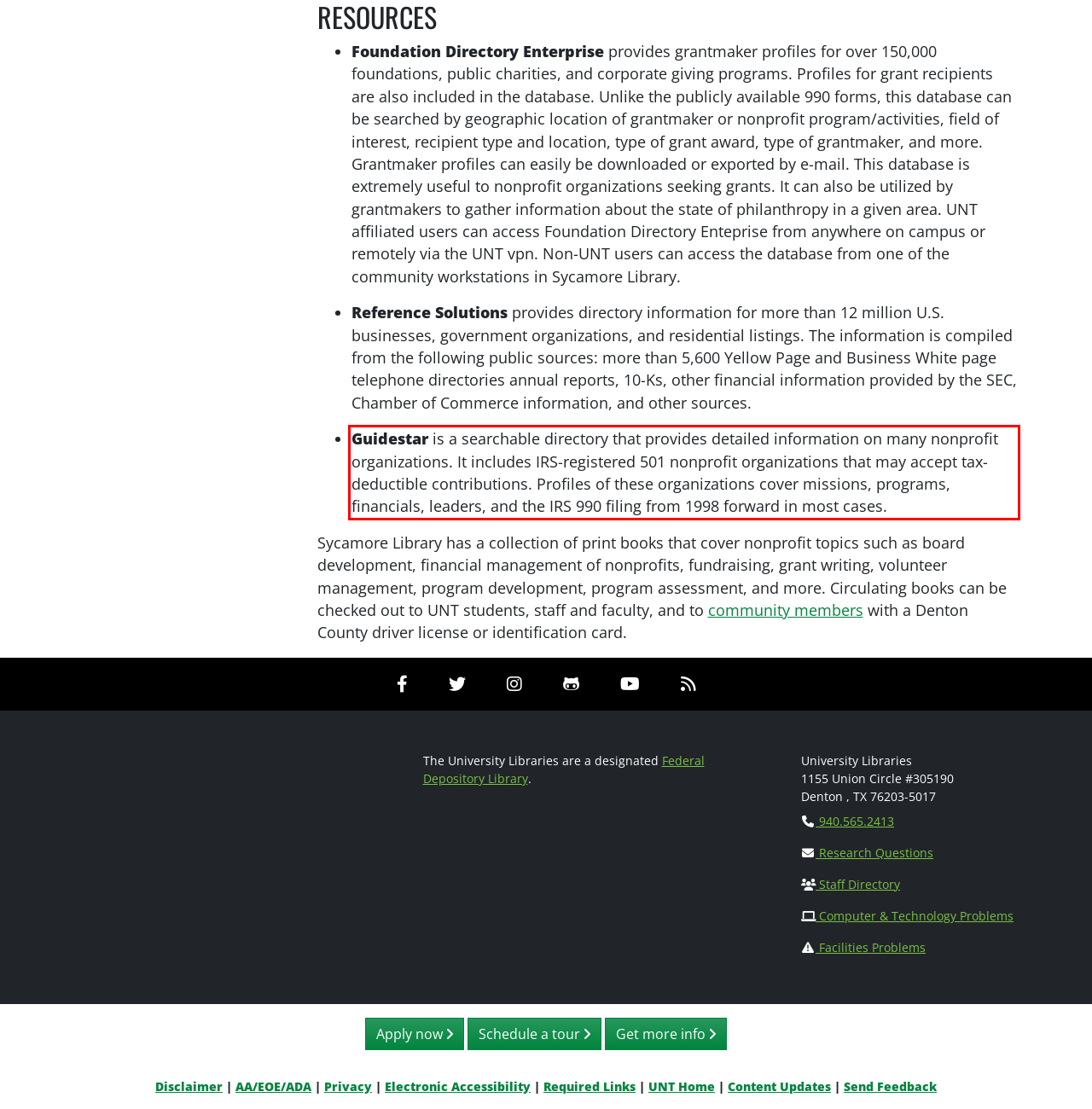Identify and transcribe the text content enclosed by the red bounding box in the given screenshot.

Guidestar is a searchable directory that provides detailed information on many nonprofit organizations. It includes IRS-registered 501 nonprofit organizations that may accept tax-deductible contributions. Profiles of these organizations cover missions, programs, financials, leaders, and the IRS 990 filing from 1998 forward in most cases.